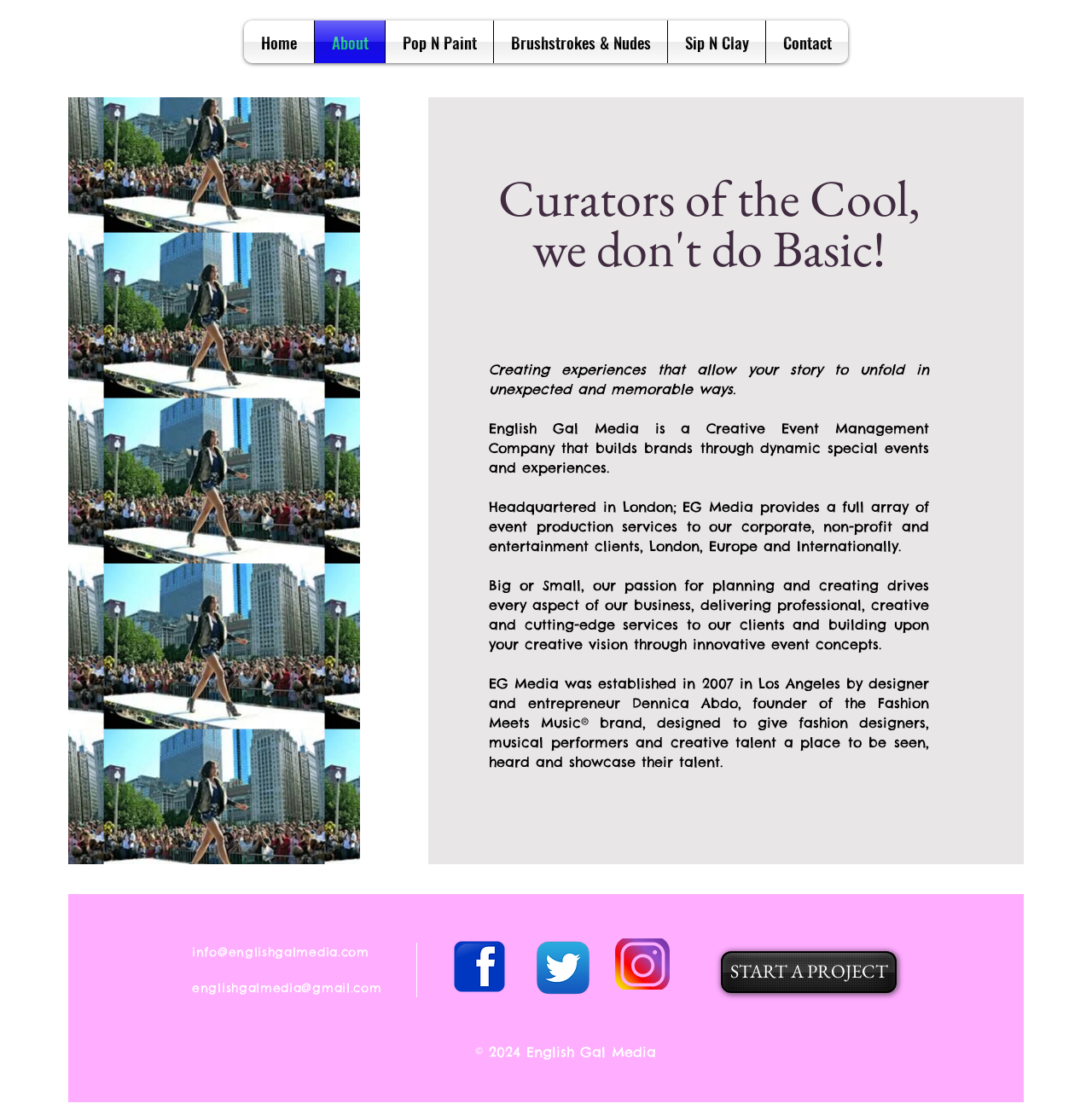Find the bounding box of the element with the following description: "englishgalmedia@gmail.com". The coordinates must be four float numbers between 0 and 1, formatted as [left, top, right, bottom].

[0.176, 0.879, 0.35, 0.893]